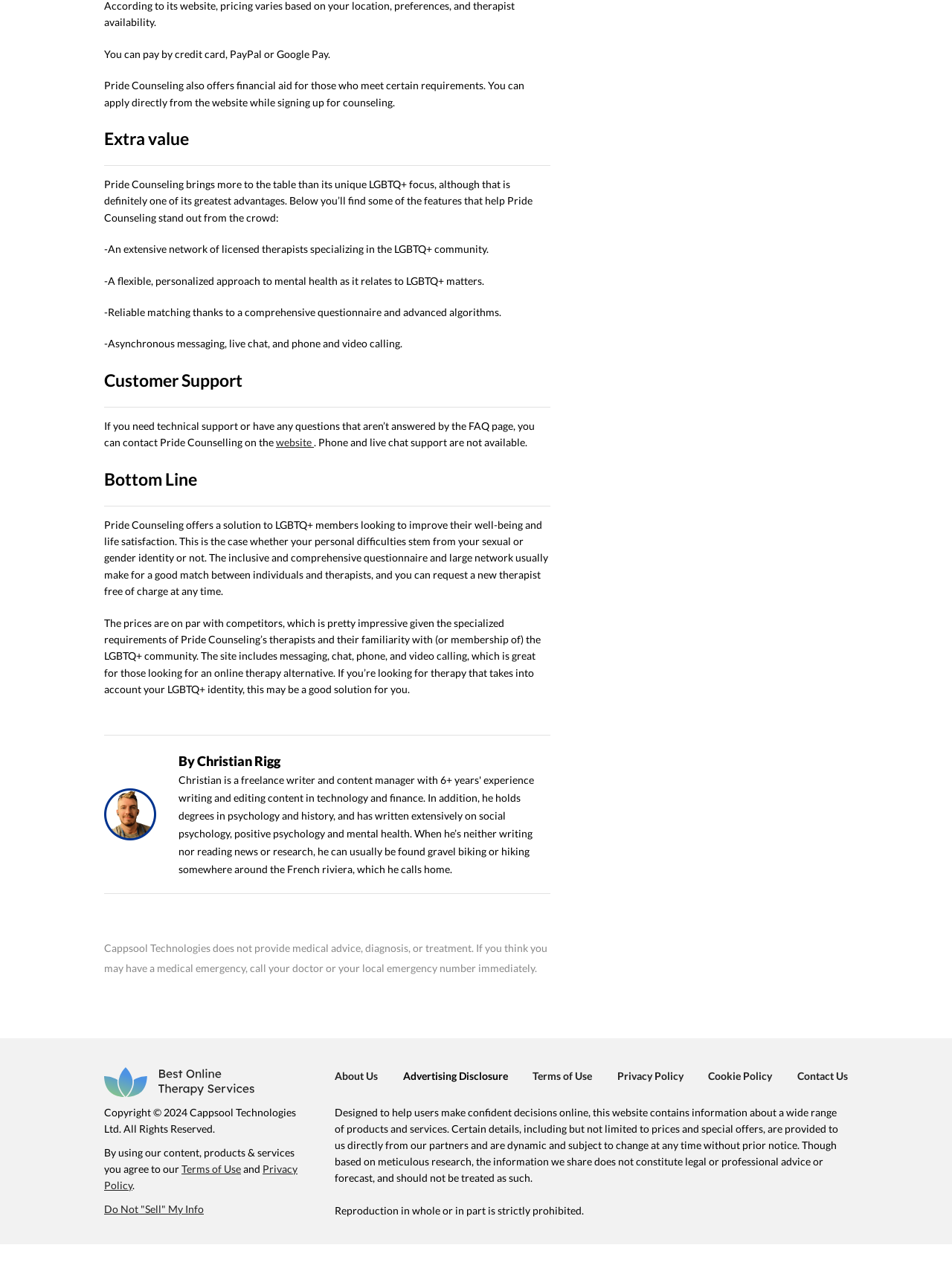Using the provided description: "Advertising Disclosure", find the bounding box coordinates of the corresponding UI element. The output should be four float numbers between 0 and 1, in the format [left, top, right, bottom].

[0.423, 0.84, 0.533, 0.849]